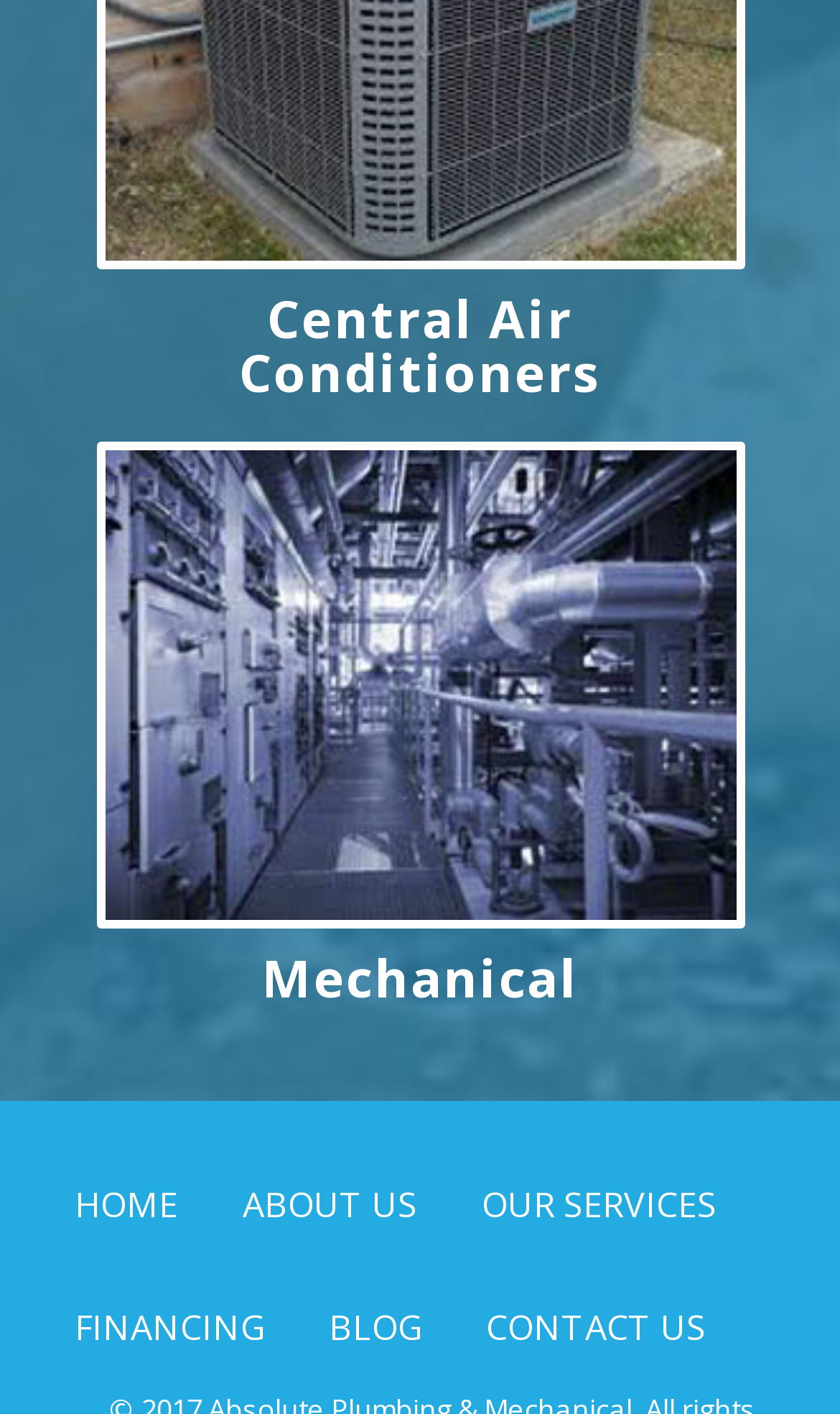Answer the following query concisely with a single word or phrase:
How many links are there in the top section?

2